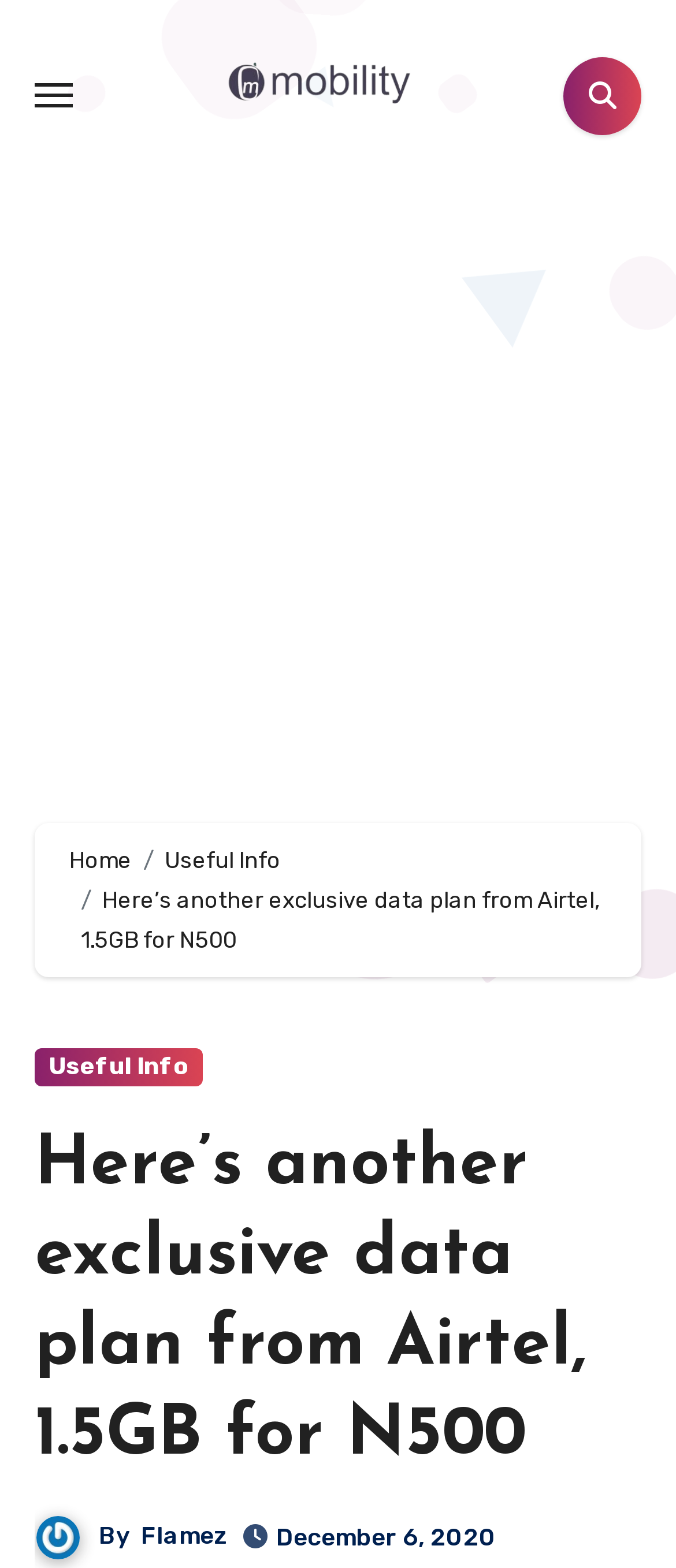Can you provide the bounding box coordinates for the element that should be clicked to implement the instruction: "Visit Mobility Nigeria Tech Blog homepage"?

[0.317, 0.039, 0.624, 0.082]